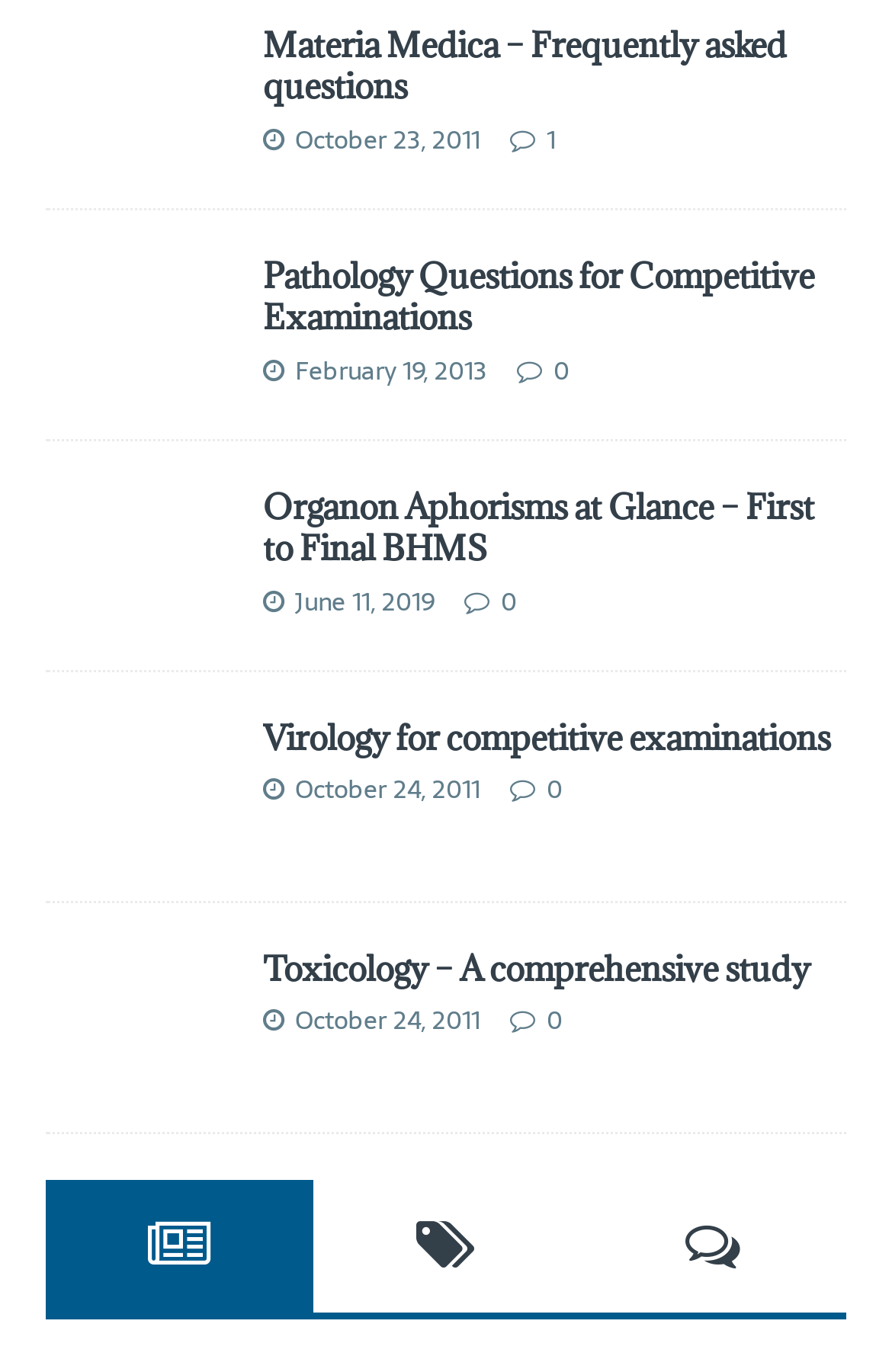How many links are there on the webpage?
Provide a short answer using one word or a brief phrase based on the image.

9